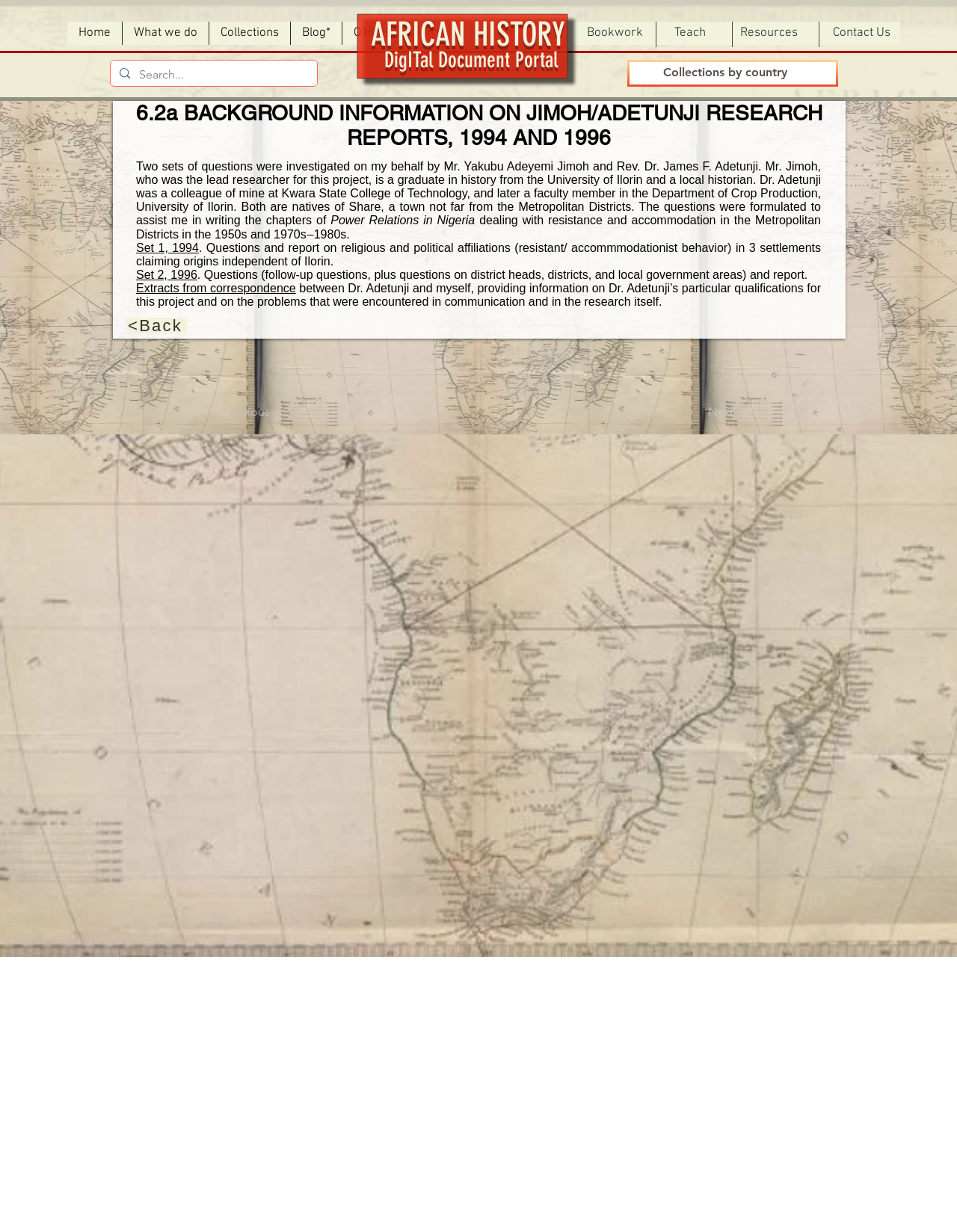How many sets of questions were investigated?
Kindly offer a detailed explanation using the data available in the image.

The question can be answered by looking at the links 'Set 1, 1994.' and 'Set 2, 1996.' which indicate that there are two sets of questions investigated in the research project.